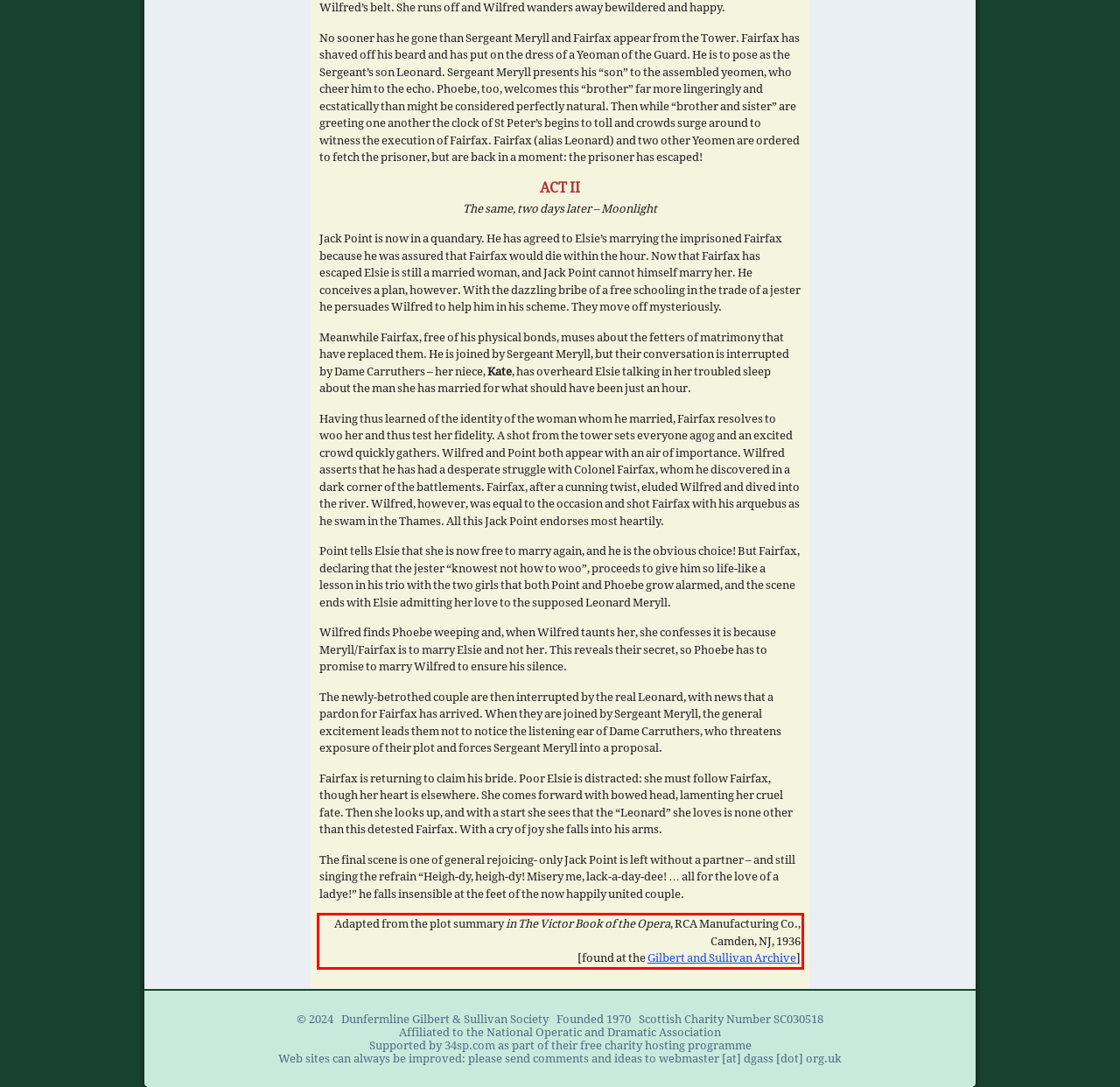From the provided screenshot, extract the text content that is enclosed within the red bounding box.

Adapted from the plot summary in The Victor Book of the Opera, RCA Manufacturing Co., Camden, NJ, 1936 [found at the Gilbert and Sullivan Archive]